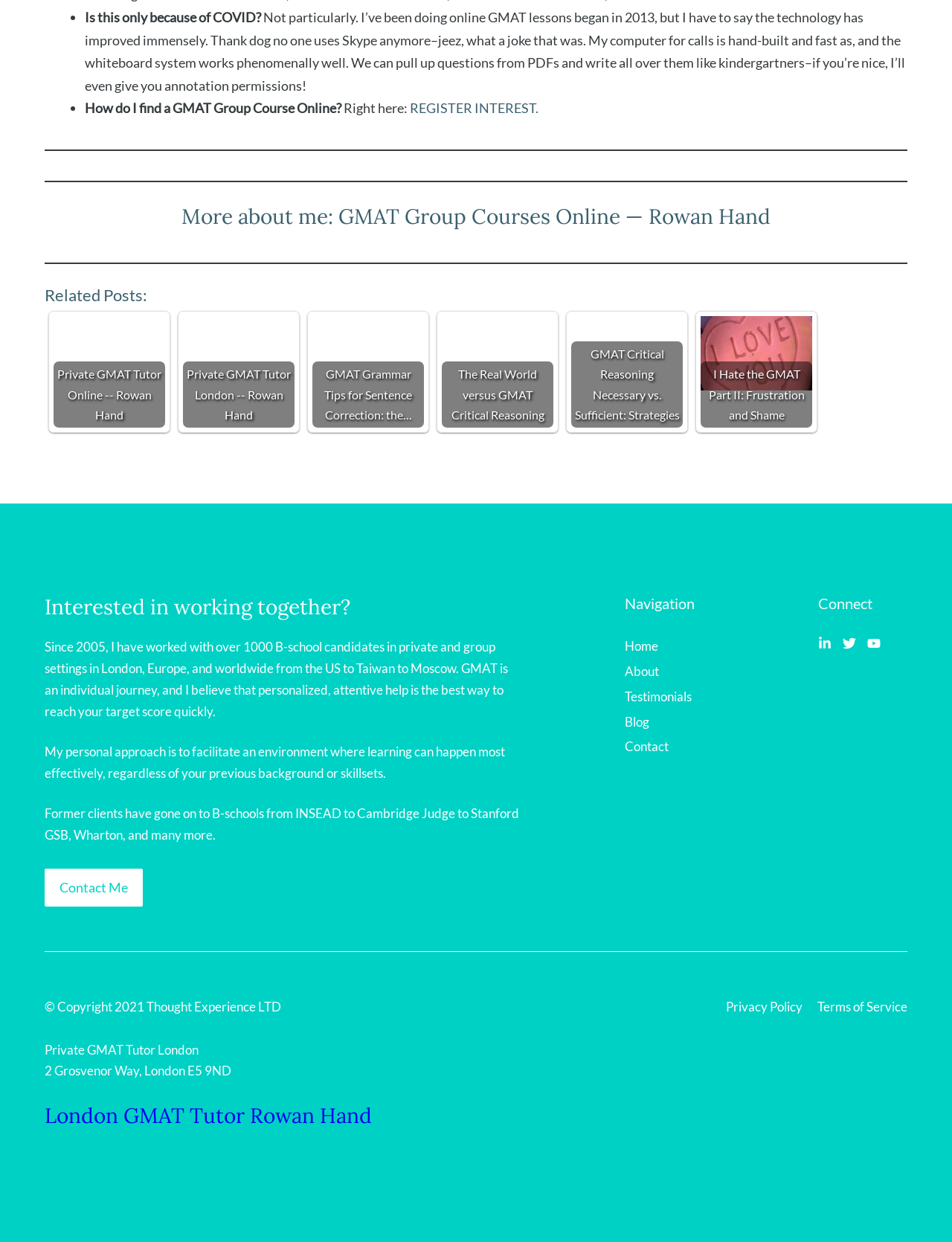What is the author's name?
Refer to the image and answer the question using a single word or phrase.

Rowan Hand